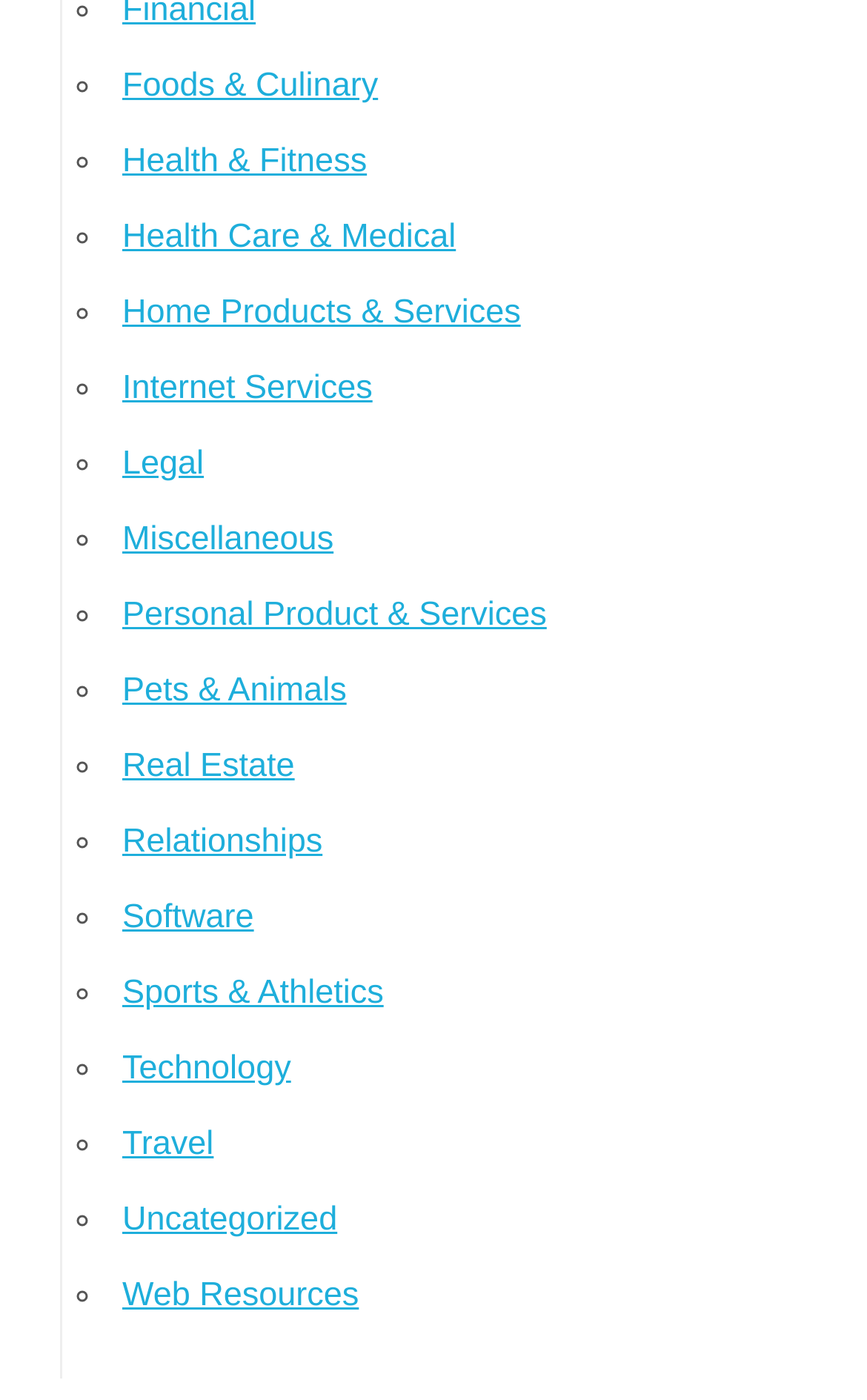Please identify the bounding box coordinates of the region to click in order to complete the given instruction: "Explore Health Care & Medical". The coordinates should be four float numbers between 0 and 1, i.e., [left, top, right, bottom].

[0.141, 0.156, 0.526, 0.183]